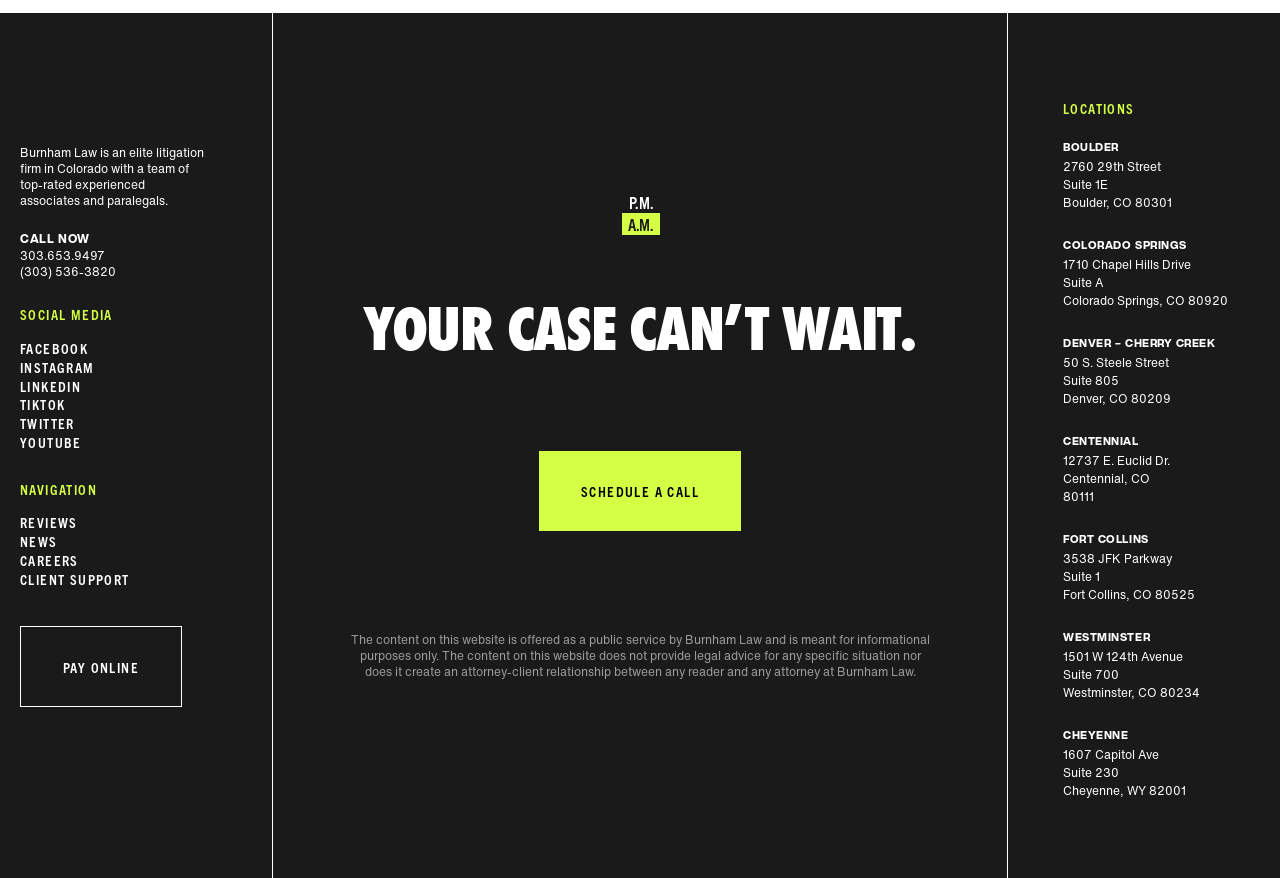Identify the bounding box coordinates of the region I need to click to complete this instruction: "Click on the 'PAY ONLINE' button".

[0.016, 0.714, 0.142, 0.806]